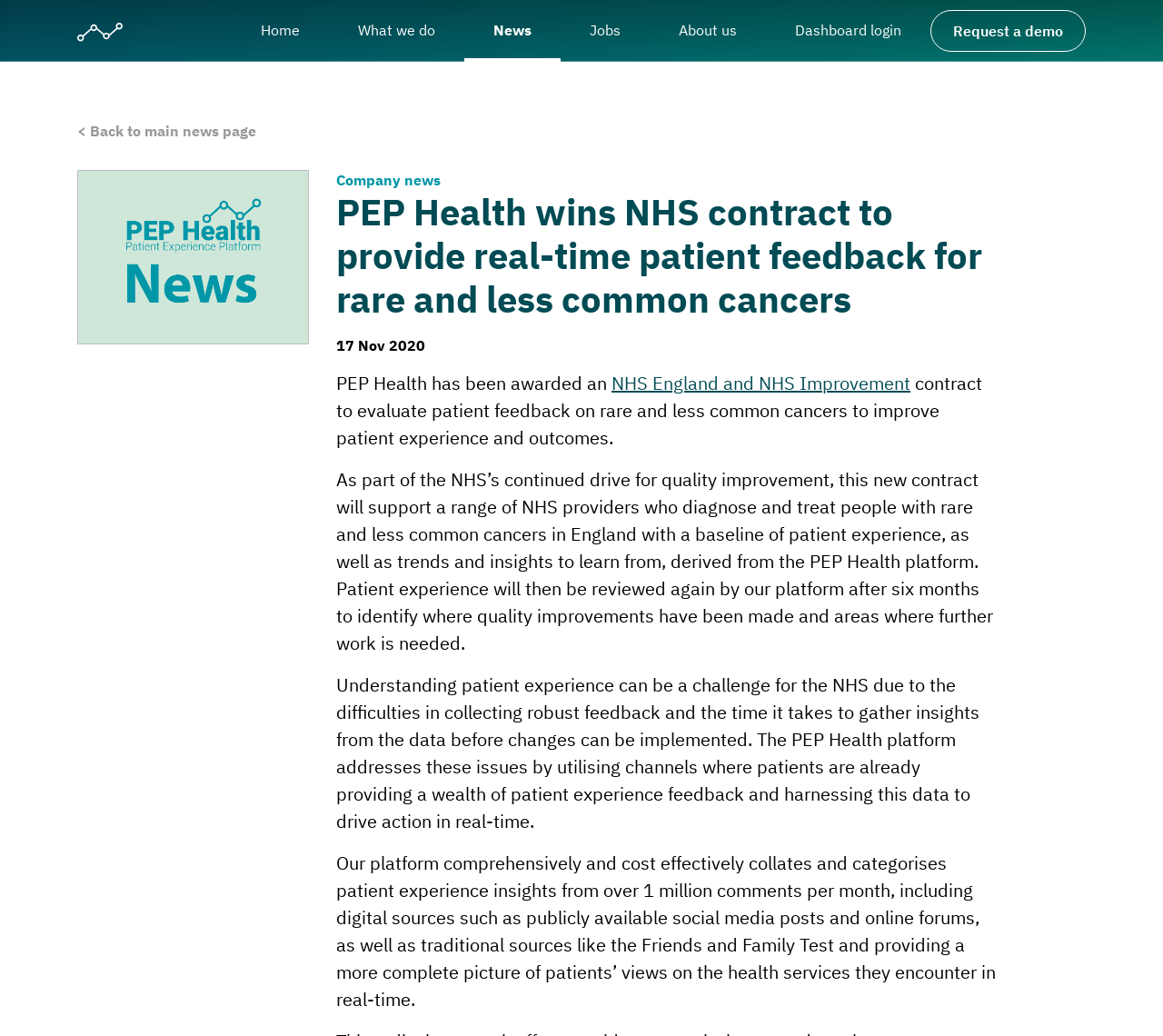What is the challenge faced by the NHS in collecting patient feedback?
Provide a short answer using one word or a brief phrase based on the image.

Difficulty in collecting robust feedback and time taken to gather insights